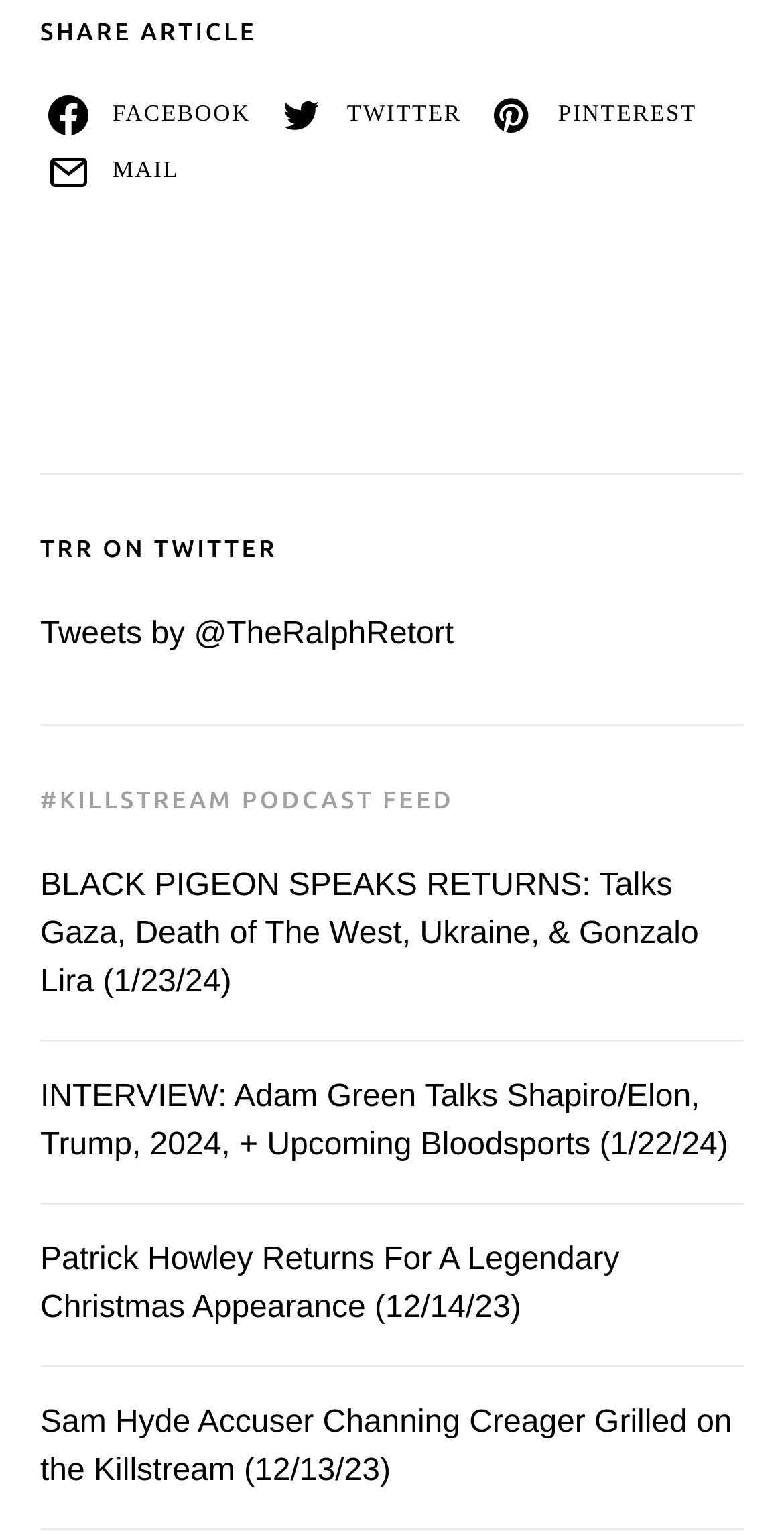Answer the following in one word or a short phrase: 
What is the date of the last link?

12/13/23